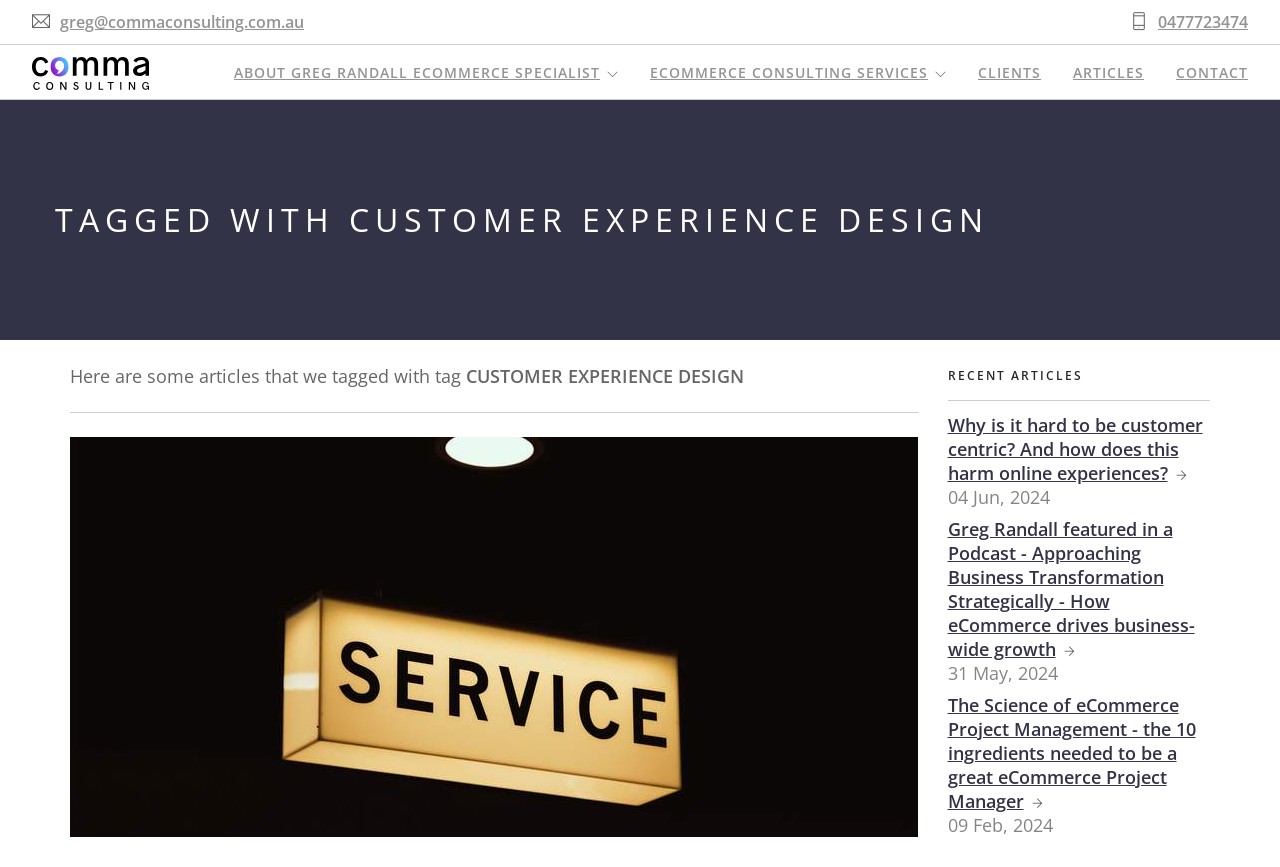Provide a one-word or short-phrase answer to the question:
What is the purpose of the webpage?

To showcase eCommerce expertise